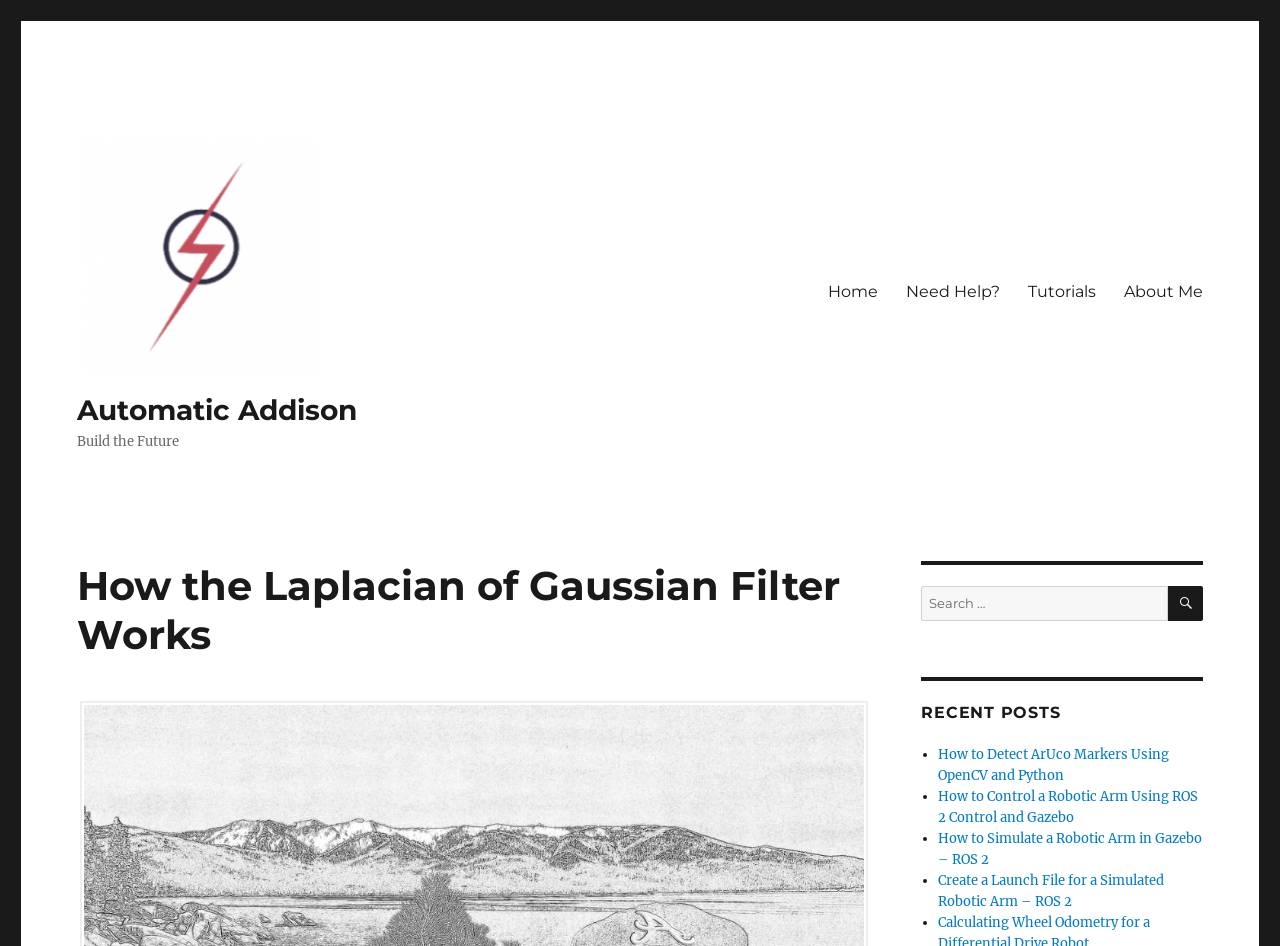What is the topic of the current webpage?
Using the image as a reference, give a one-word or short phrase answer.

Laplacian of Gaussian Filter